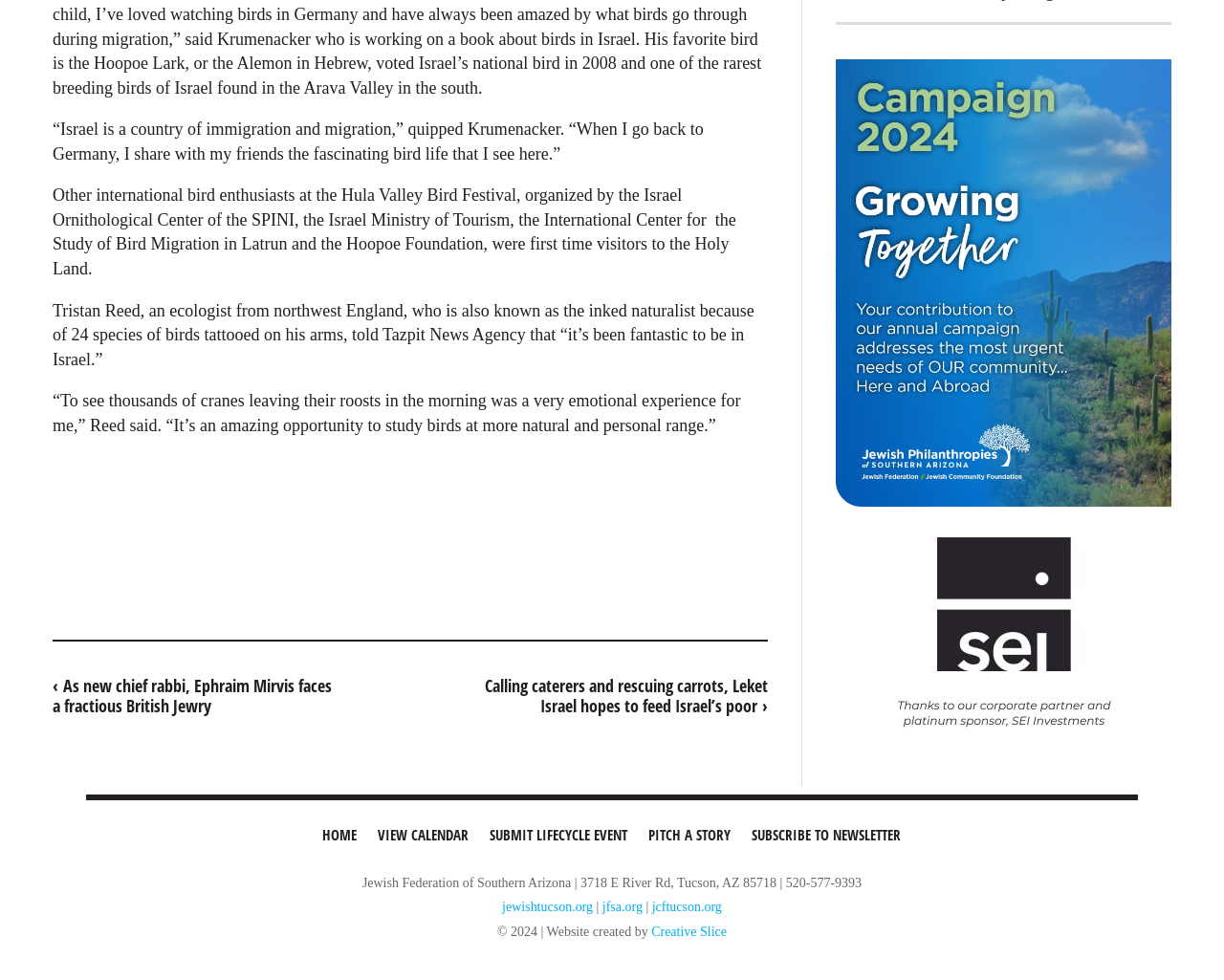Please specify the bounding box coordinates of the element that should be clicked to execute the given instruction: 'Submit a lifecycle event'. Ensure the coordinates are four float numbers between 0 and 1, expressed as [left, top, right, bottom].

[0.393, 0.831, 0.52, 0.874]